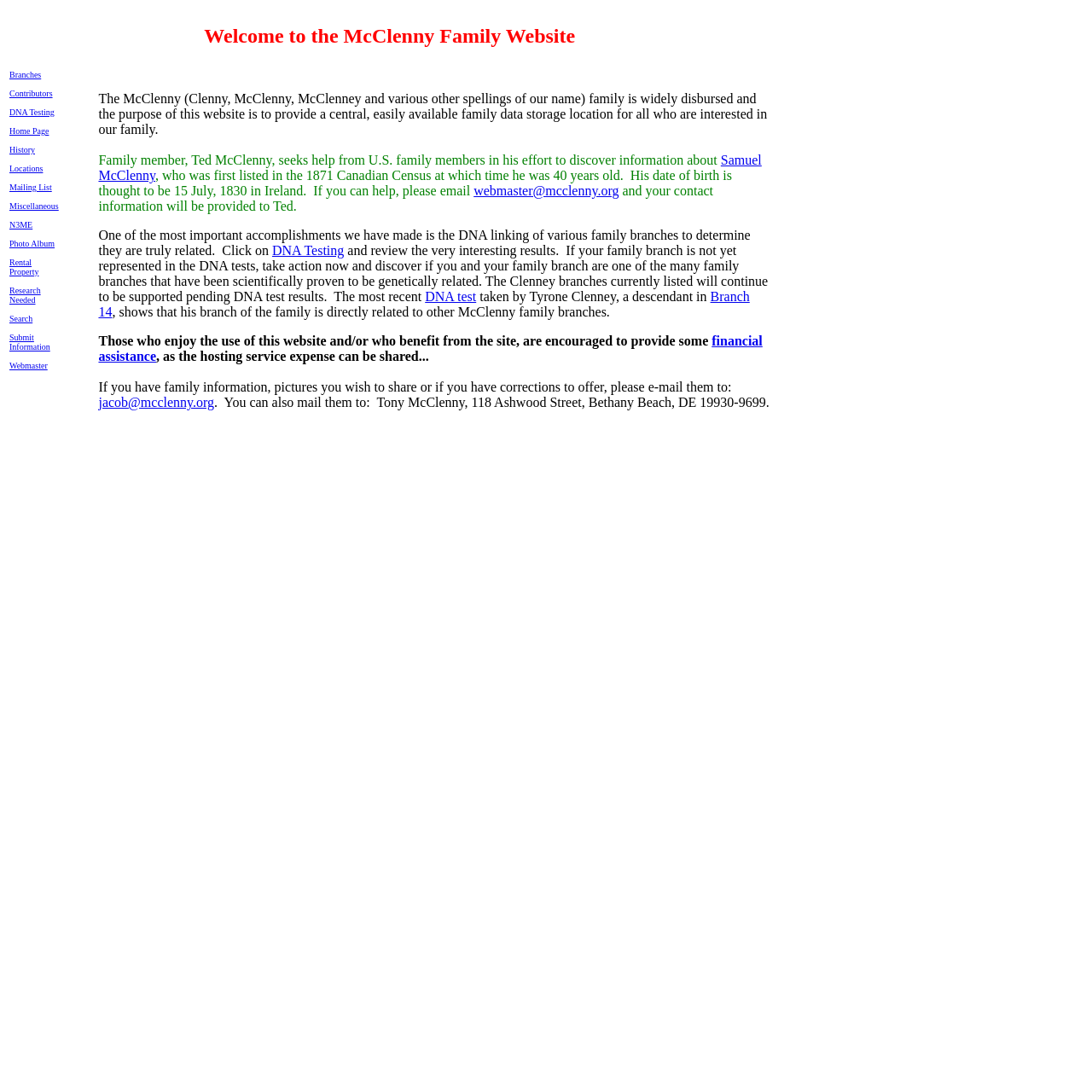Calculate the bounding box coordinates of the UI element given the description: "webmaster@mcclenny.org".

[0.434, 0.168, 0.567, 0.181]